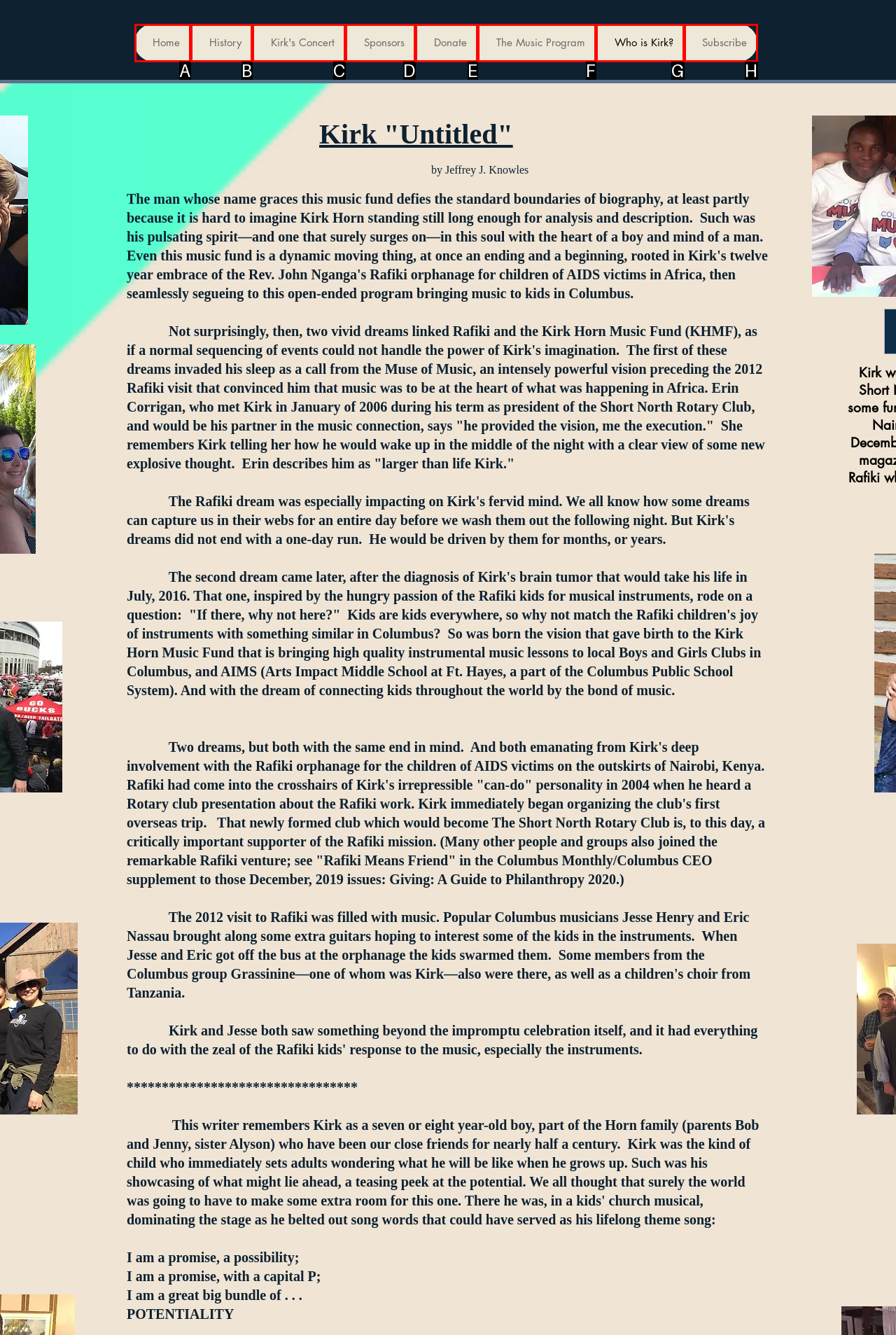Identify the HTML element that matches the description: Sponsors
Respond with the letter of the correct option.

D